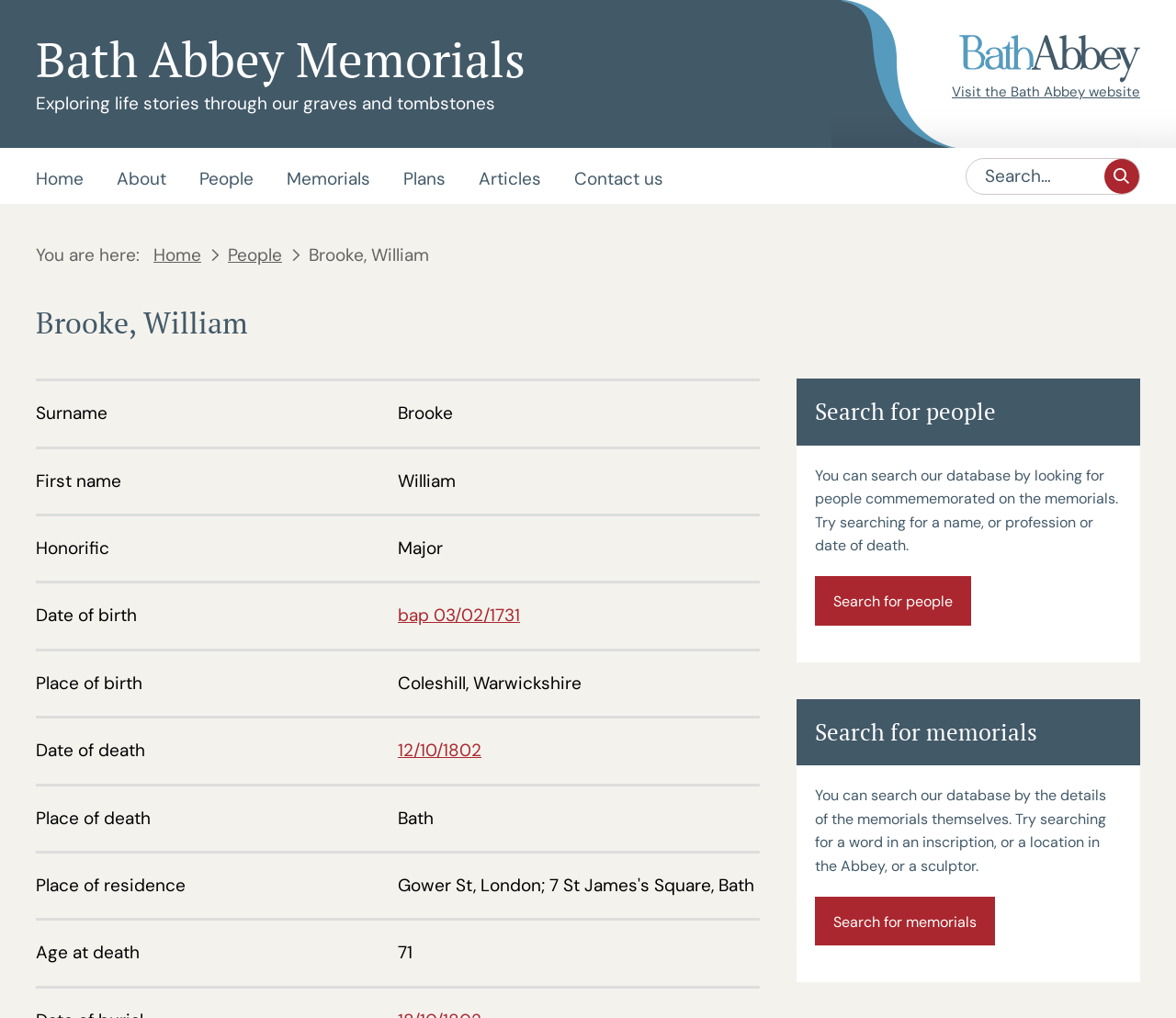Please locate the bounding box coordinates of the element's region that needs to be clicked to follow the instruction: "Search for people". The bounding box coordinates should be provided as four float numbers between 0 and 1, i.e., [left, top, right, bottom].

[0.693, 0.566, 0.826, 0.614]